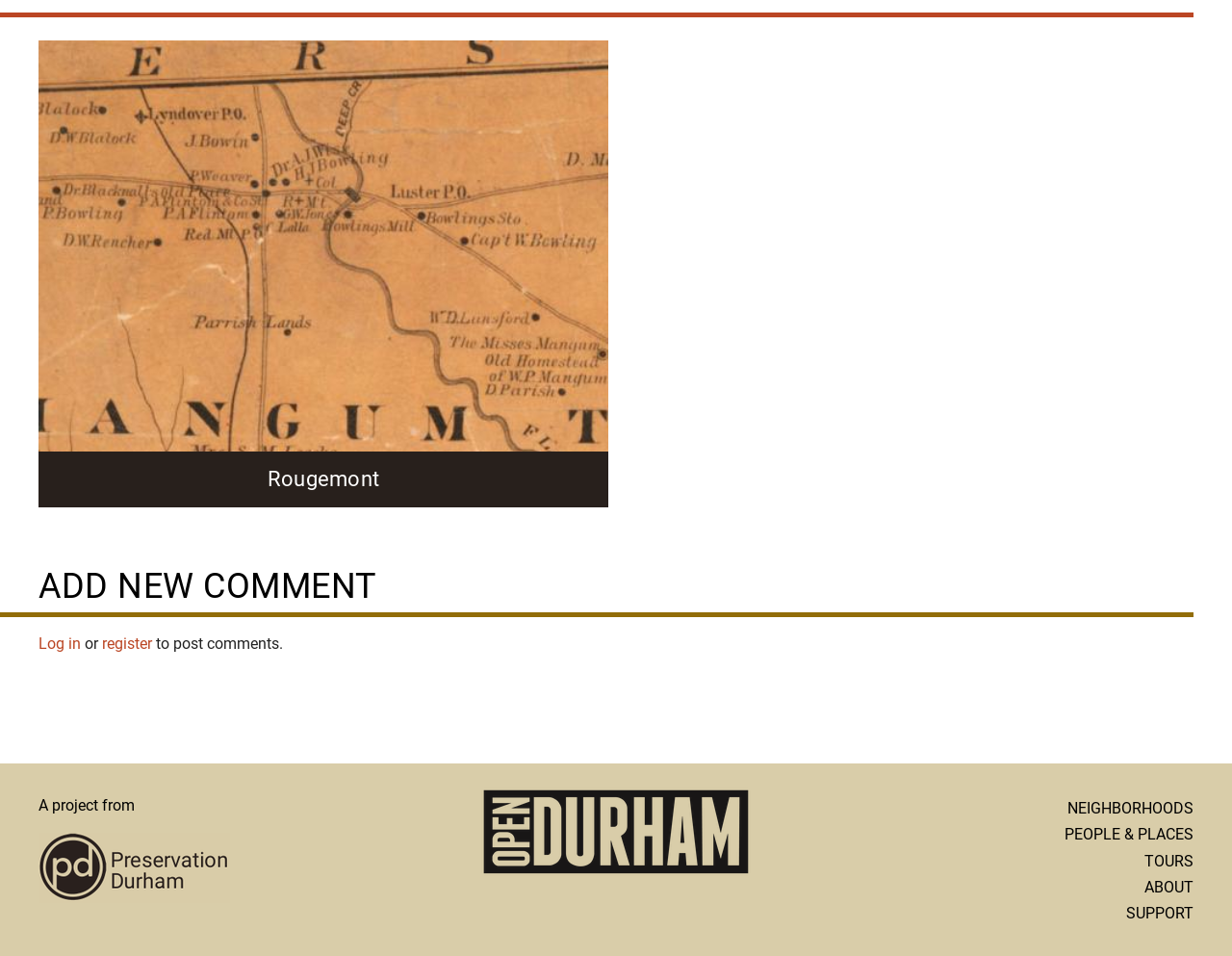Answer the question using only one word or a concise phrase: What is the purpose of the nearby flint quarry?

Supply raw materials